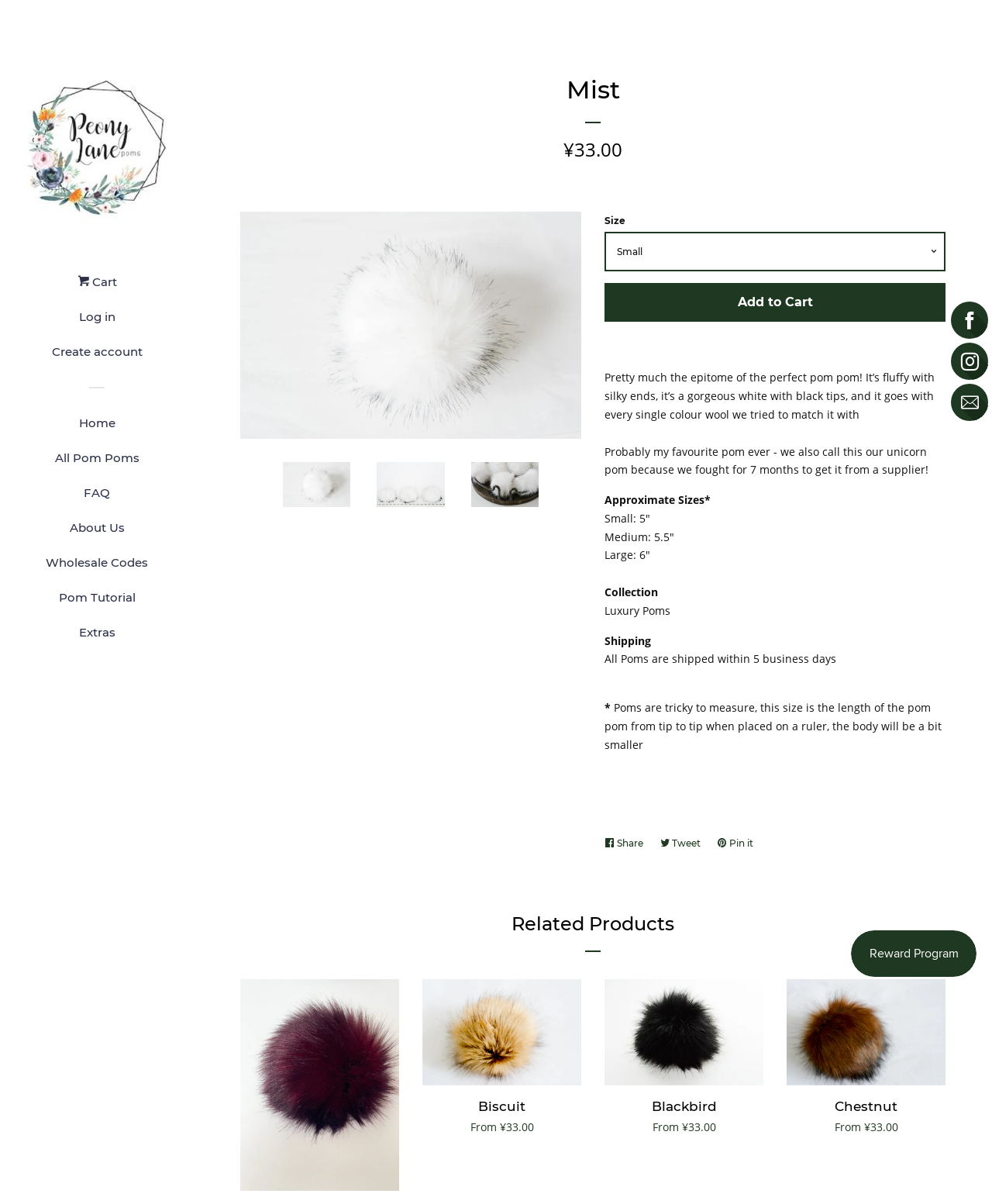Provide your answer in a single word or phrase: 
What is the name of the product?

Mist